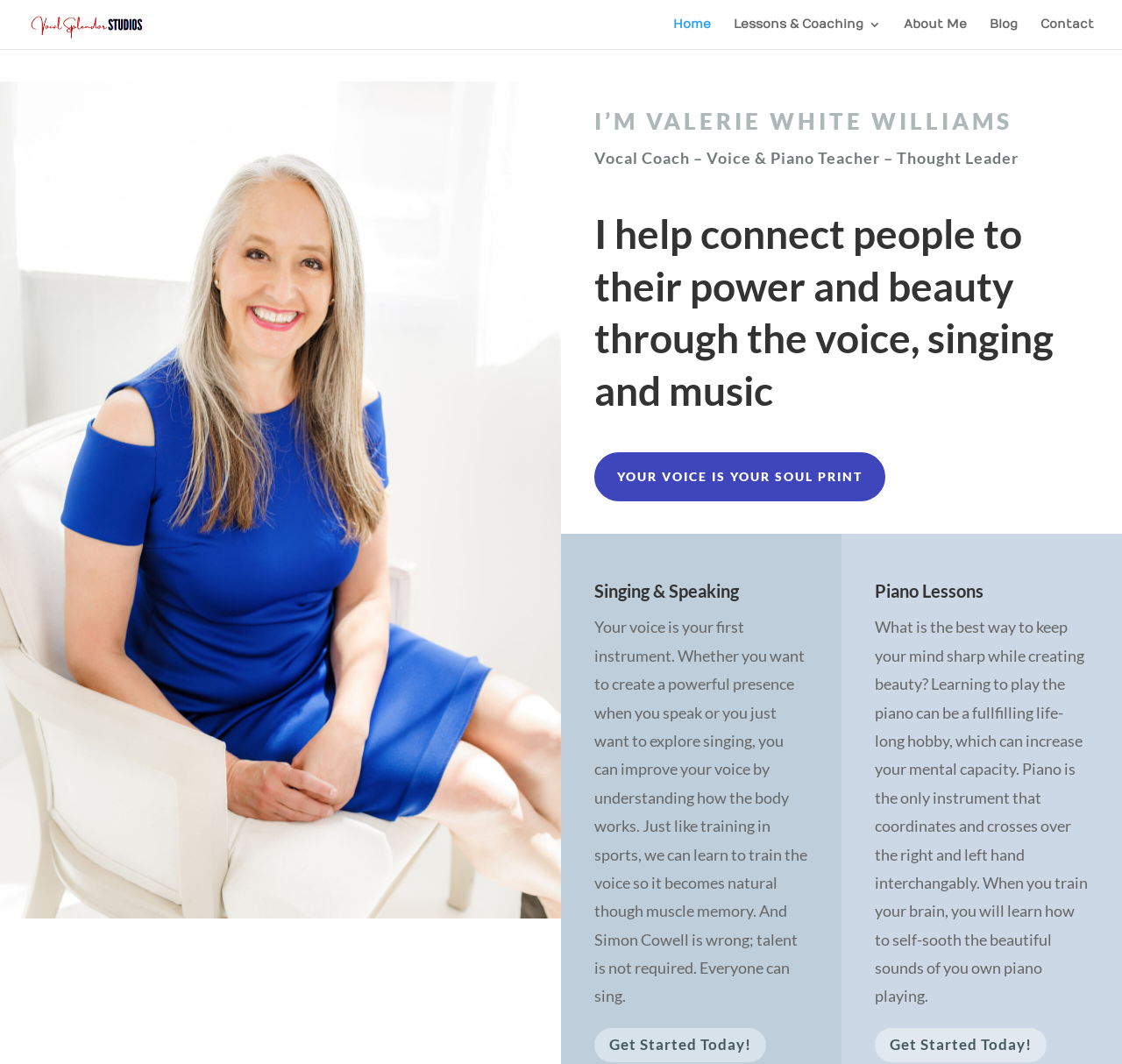Locate the bounding box coordinates of the segment that needs to be clicked to meet this instruction: "Get started with singing and speaking".

[0.53, 0.966, 0.683, 0.998]